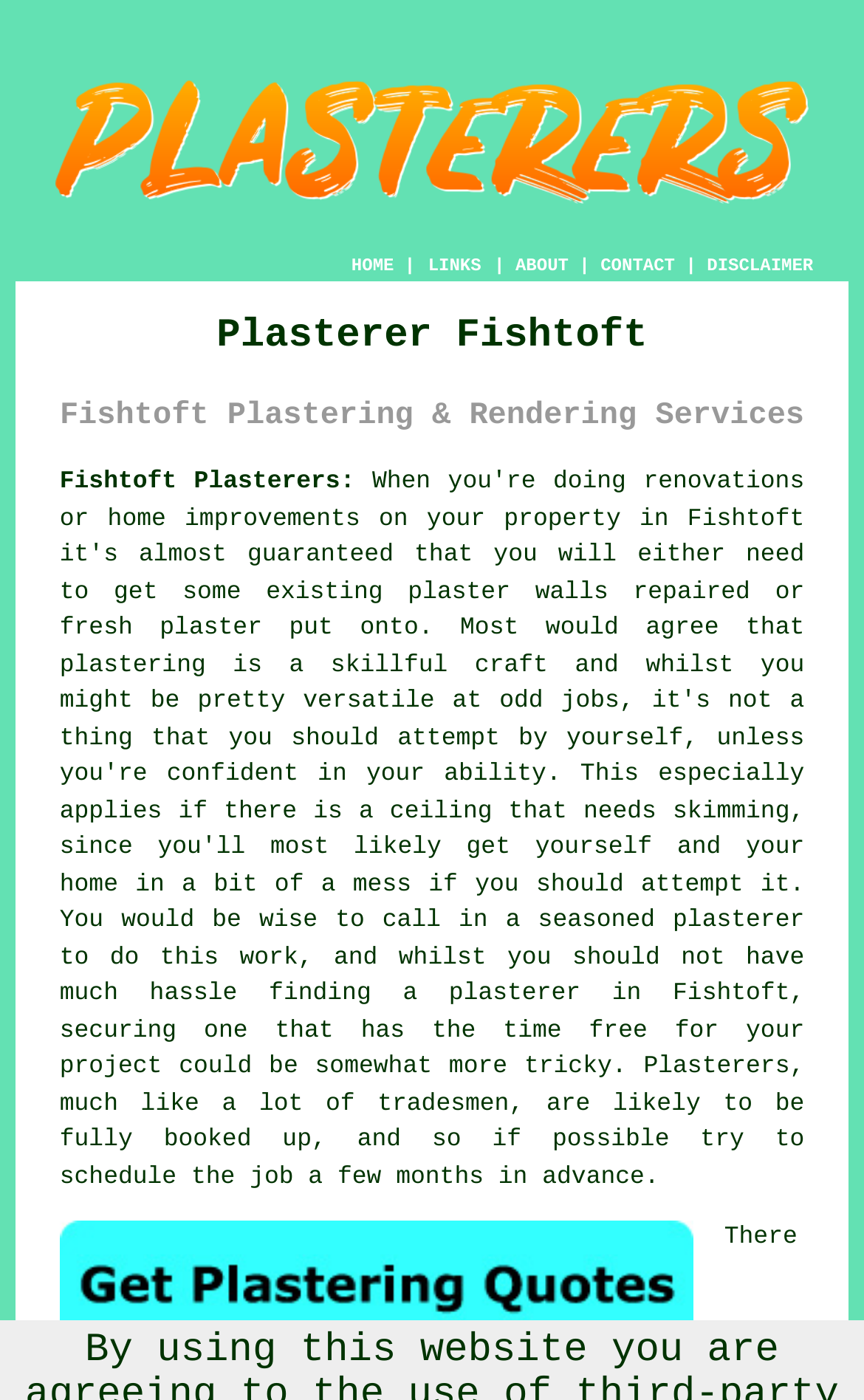Is there an image on the webpage?
Give a one-word or short phrase answer based on the image.

Yes